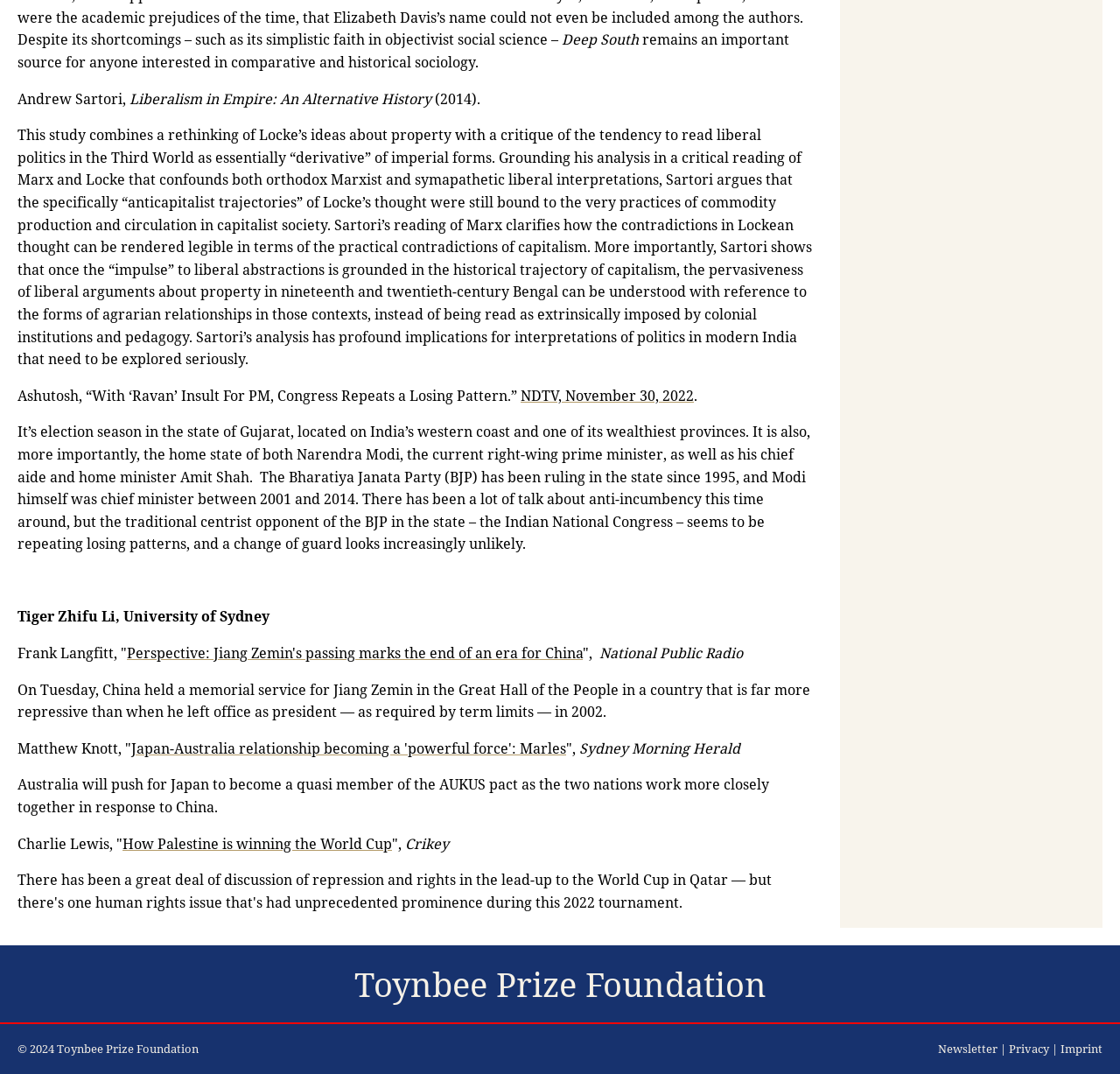Find the bounding box coordinates of the clickable area required to complete the following action: "Subscribe to the Newsletter".

[0.838, 0.969, 0.891, 0.984]